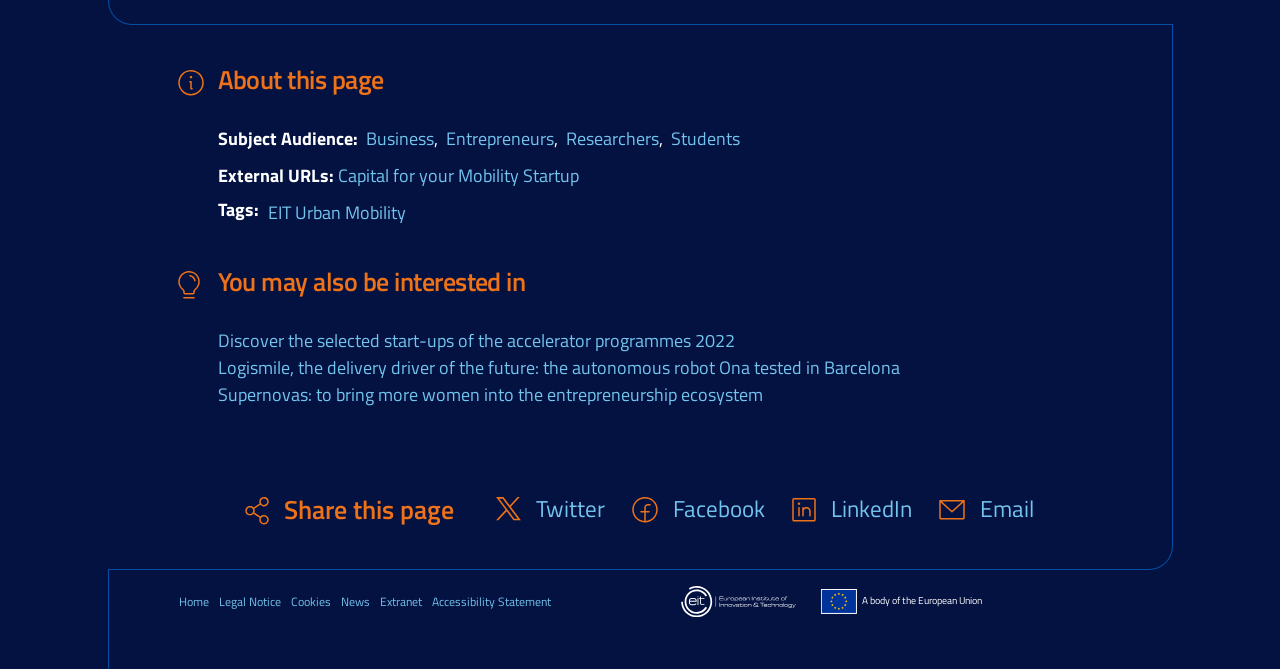Please identify the bounding box coordinates of the clickable area that will allow you to execute the instruction: "Go to the 'Home' page".

[0.139, 0.874, 0.163, 0.925]